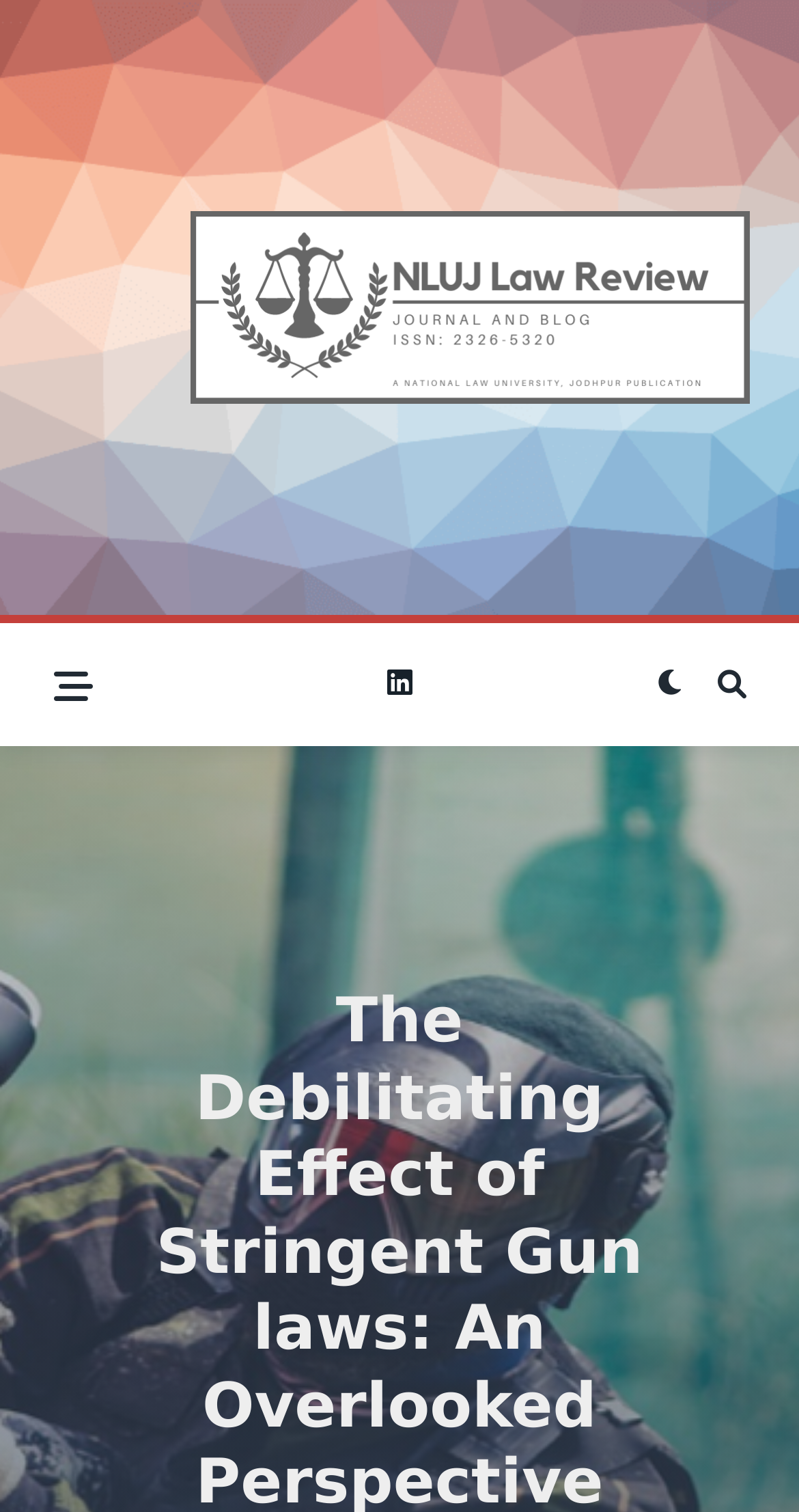What is the text of the link at the top of the webpage?
Provide a concise answer using a single word or phrase based on the image.

NLUJ LAW REVIEW